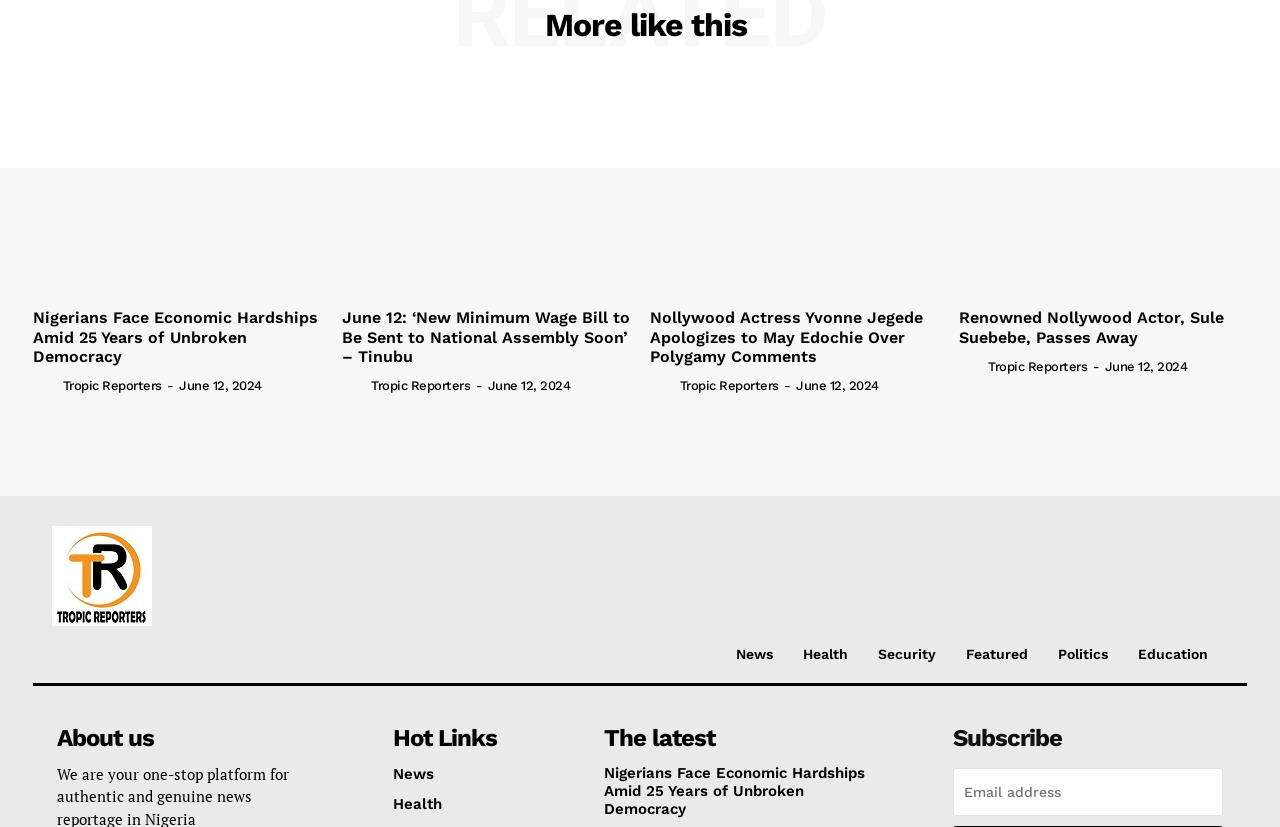Please identify the bounding box coordinates for the region that you need to click to follow this instruction: "Click on 'Nigerians Face Economic Hardships Amid 25 Years of Unbroken Democracy'".

[0.026, 0.109, 0.251, 0.354]